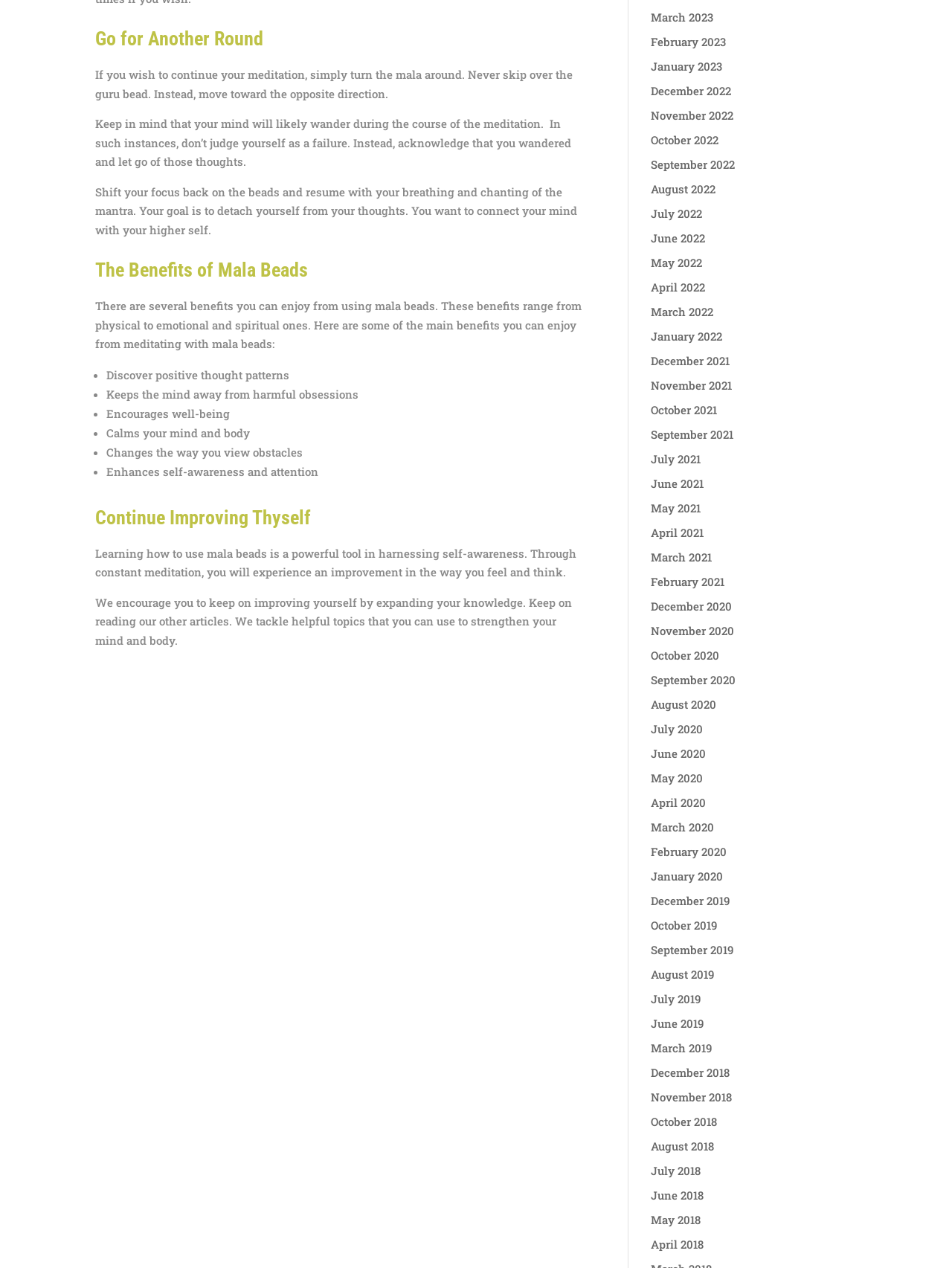Please mark the clickable region by giving the bounding box coordinates needed to complete this instruction: "Read about 'The Benefits of Mala Beads'".

[0.1, 0.198, 0.616, 0.234]